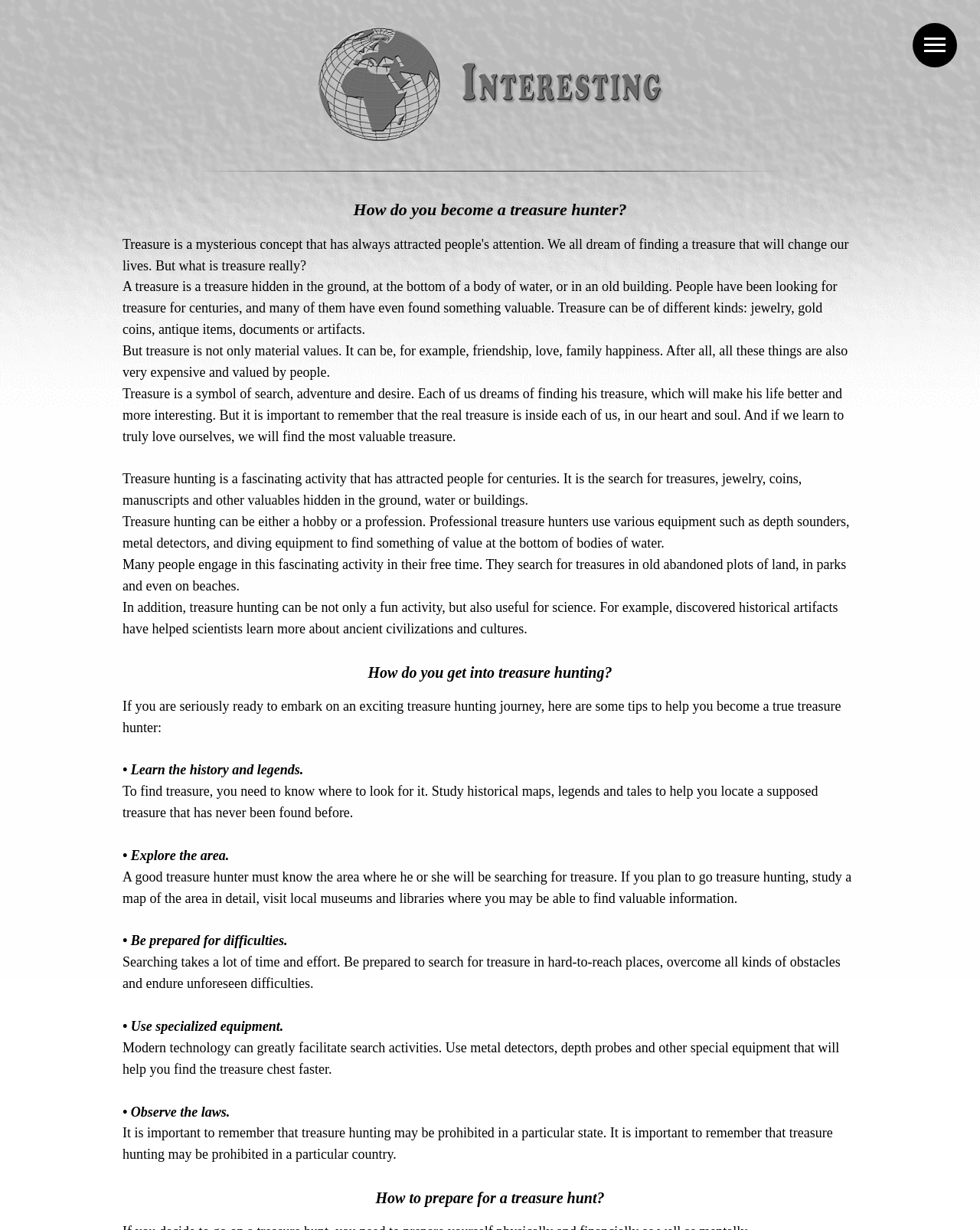Why is it important to observe laws in treasure hunting?
Respond with a short answer, either a single word or a phrase, based on the image.

To avoid prohibition